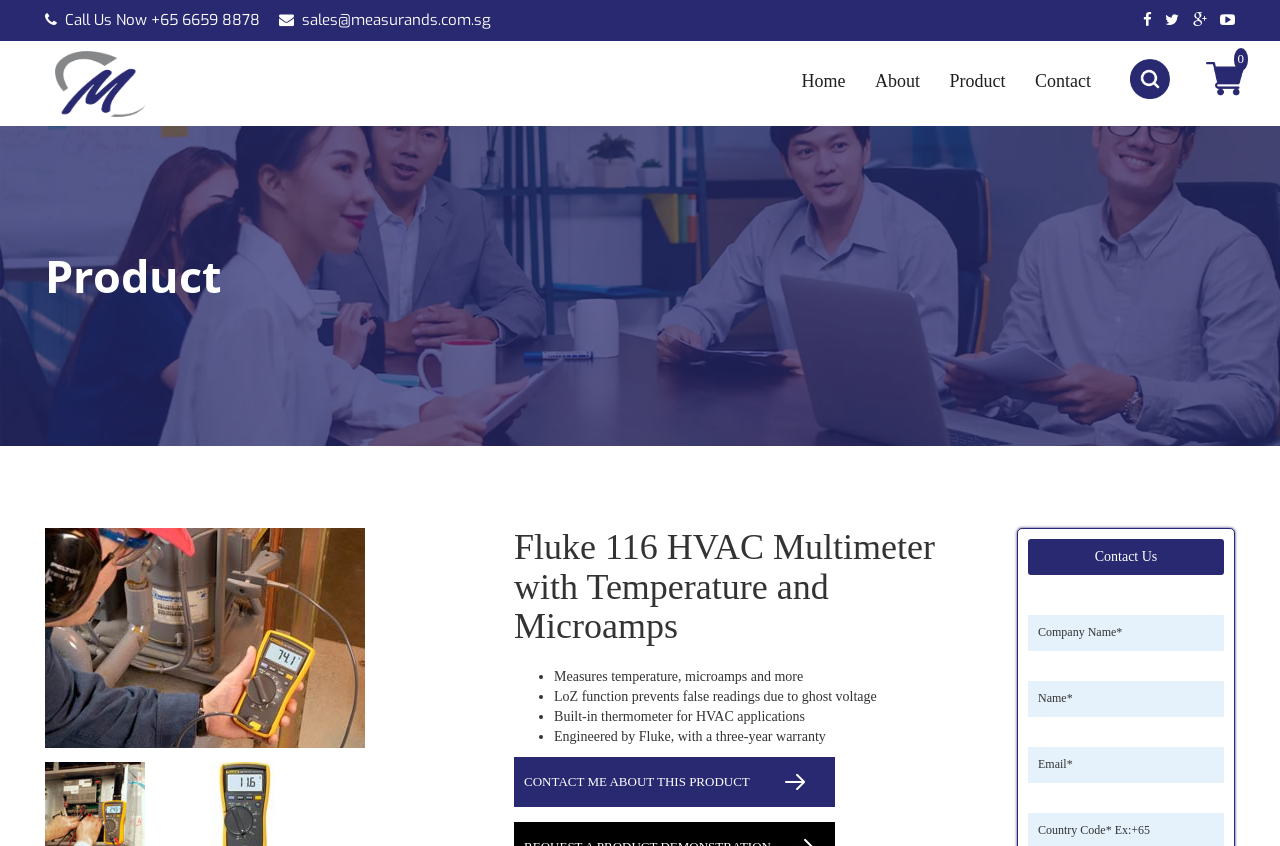What is the phone number to call?
Look at the screenshot and provide an in-depth answer.

I found the phone number by looking at the top of the webpage, where there is a link with a phone icon and the text '+65 6659 8878'. This is likely a contact number for the company or website.